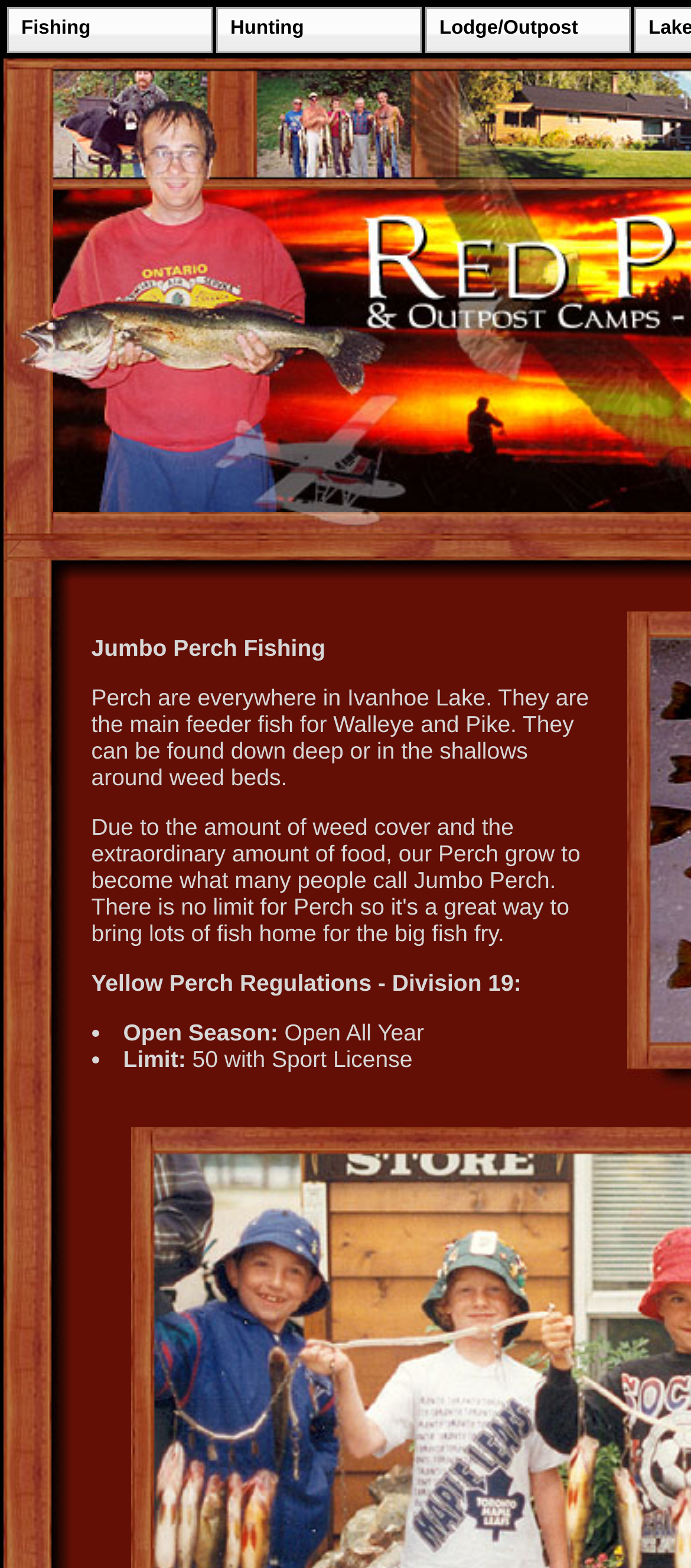Use a single word or phrase to answer the question: What is the purpose of Perch fishing?

For the big fish fry